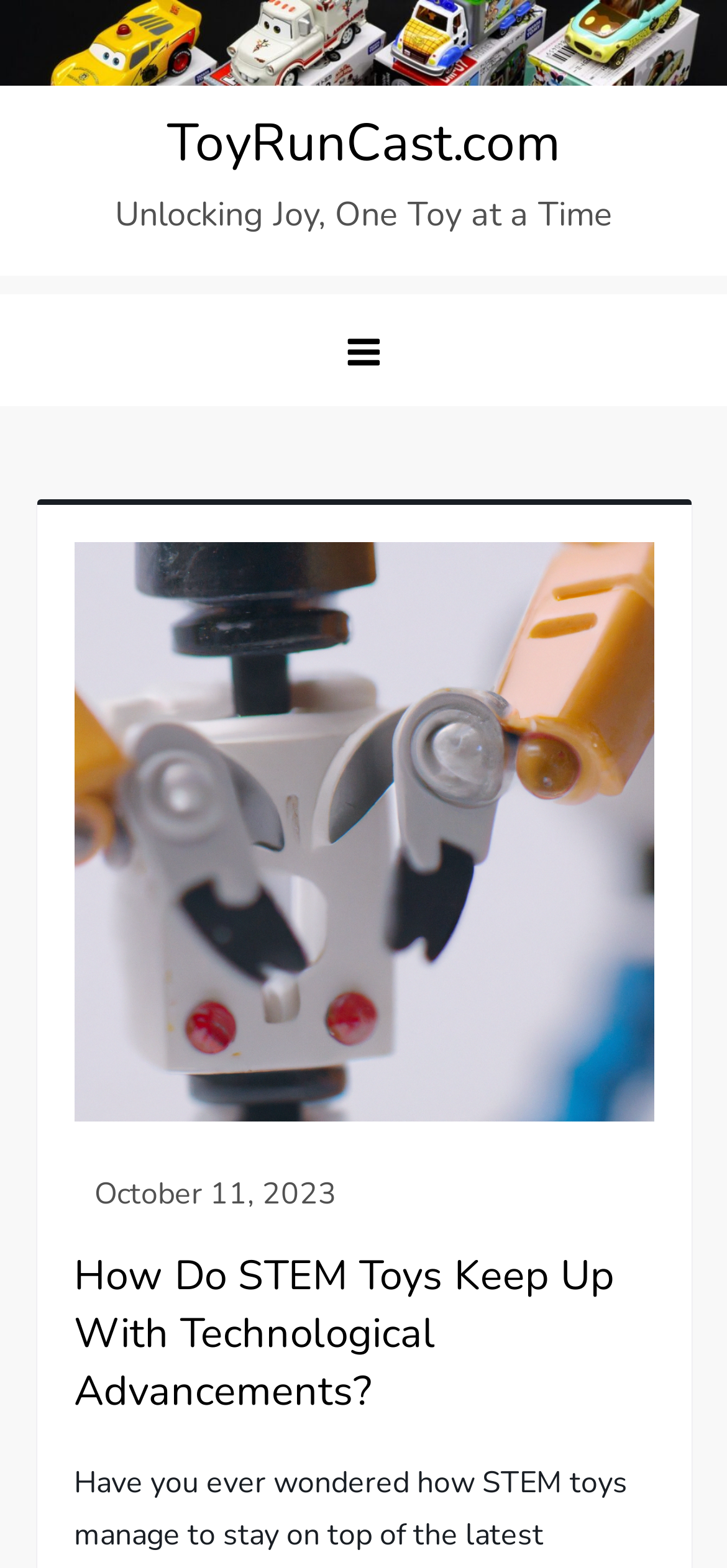What is the date of the latest article?
We need a detailed and exhaustive answer to the question. Please elaborate.

The date of the latest article can be found by looking at the link element that contains the date information. It is located within the menu button element and has a bounding box coordinate of [0.129, 0.749, 0.463, 0.775]. The date is 'October 11, 2023'.